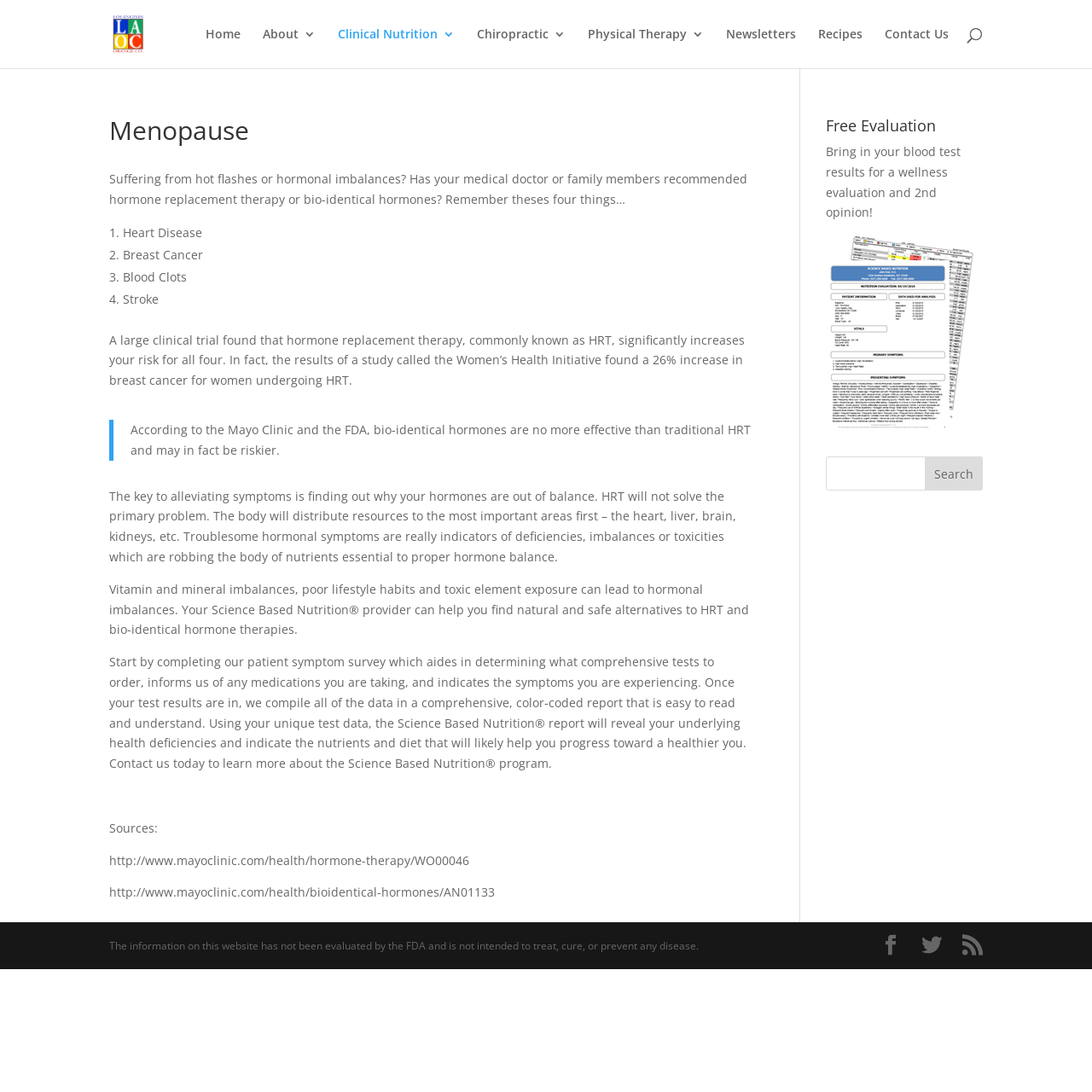Elaborate on the webpage's design and content in a detailed caption.

This webpage is about menopause and hormone replacement therapy. At the top, there is a logo and a navigation menu with links to different sections of the website, including "Home", "About", "Clinical Nutrition", "Chiropractic", "Physical Therapy", "Newsletters", "Recipes", and "Contact Us". 

Below the navigation menu, there is a search bar that spans across the top of the page. 

The main content of the page is an article about menopause and hormone replacement therapy. The article starts with a heading "Menopause" and a brief introduction to the topic. It then lists four potential risks associated with hormone replacement therapy, including heart disease, breast cancer, blood clots, and stroke. 

Following the list, there is a paragraph of text that discusses the results of a clinical trial and the risks associated with hormone replacement therapy. This is followed by a blockquote that cites the Mayo Clinic and the FDA, stating that bio-identical hormones are no more effective than traditional hormone replacement therapy and may be riskier. 

The article then explains that the key to alleviating menopausal symptoms is to find out why hormones are out of balance, and that hormone replacement therapy will not solve the primary problem. It suggests that vitamin and mineral imbalances, poor lifestyle habits, and toxic element exposure can lead to hormonal imbalances, and that a Science Based Nutrition provider can help find natural and safe alternatives to hormone replacement therapy. 

The article concludes with a call to action, encouraging readers to complete a patient symptom survey to determine what comprehensive tests to order and to learn more about the Science Based Nutrition program. 

At the bottom of the page, there is a section with a heading "Free Evaluation" that invites readers to bring in their blood test results for a wellness evaluation and second opinion. There is also a link to a "Health Wellness Report" and a search bar. 

Finally, there is a footer section with links to social media, a disclaimer stating that the information on the website has not been evaluated by the FDA, and a copyright notice.